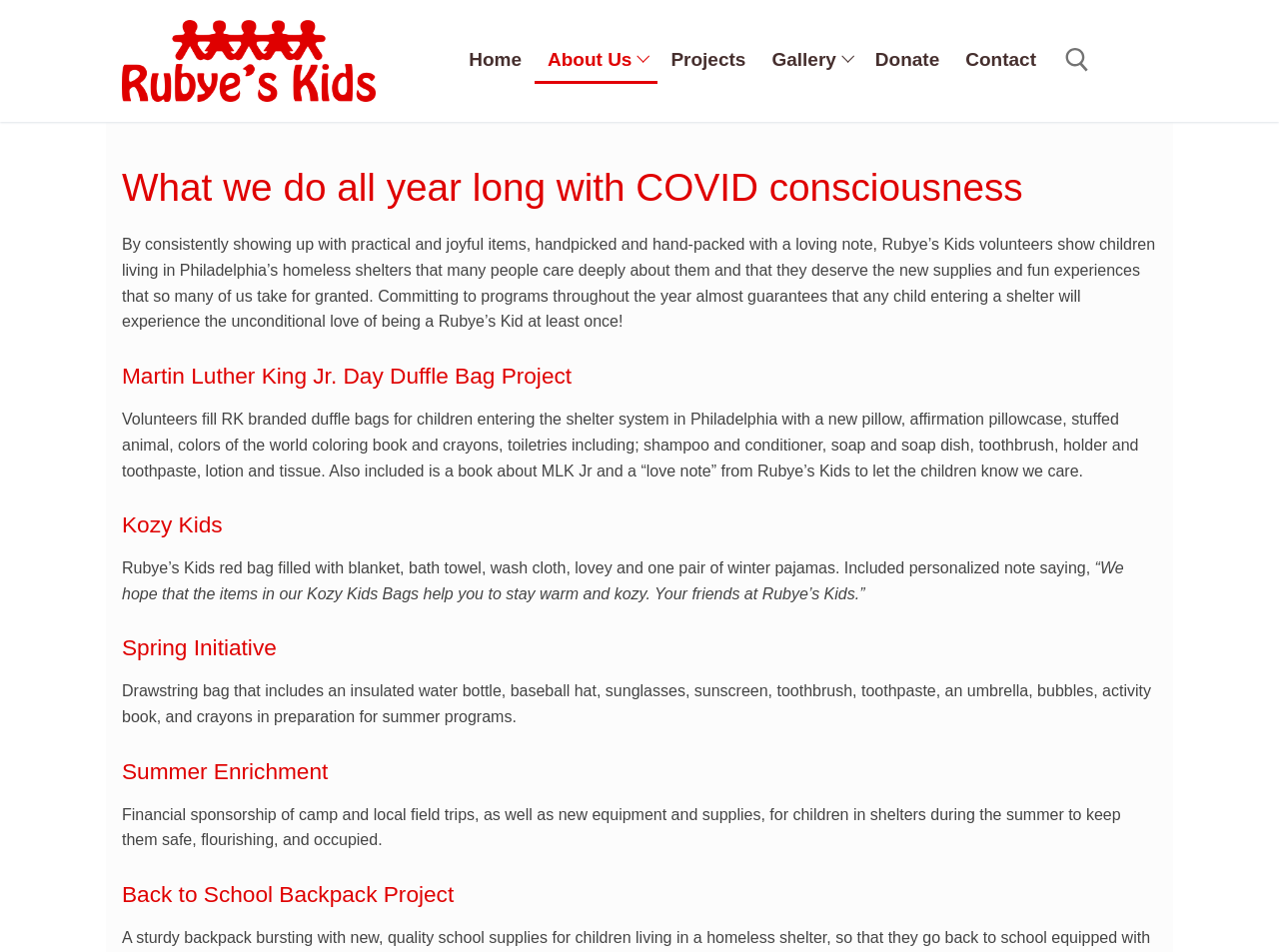Identify the bounding box coordinates of the region that needs to be clicked to carry out this instruction: "Donate to Rubye's Kids". Provide these coordinates as four float numbers ranging from 0 to 1, i.e., [left, top, right, bottom].

[0.674, 0.04, 0.745, 0.087]